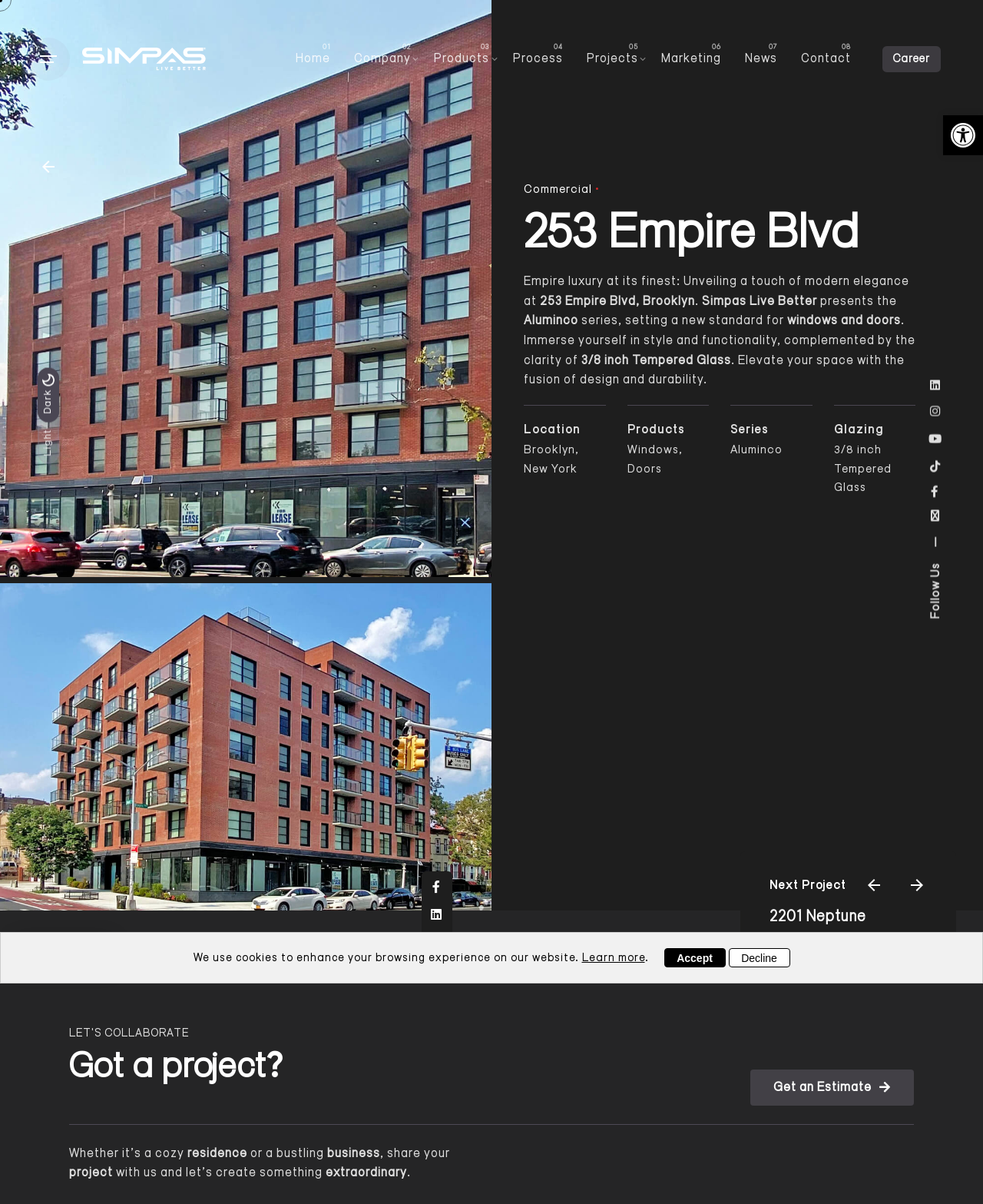Please provide the bounding box coordinates for the element that needs to be clicked to perform the instruction: "Get an Estimate". The coordinates must consist of four float numbers between 0 and 1, formatted as [left, top, right, bottom].

[0.763, 0.888, 0.93, 0.918]